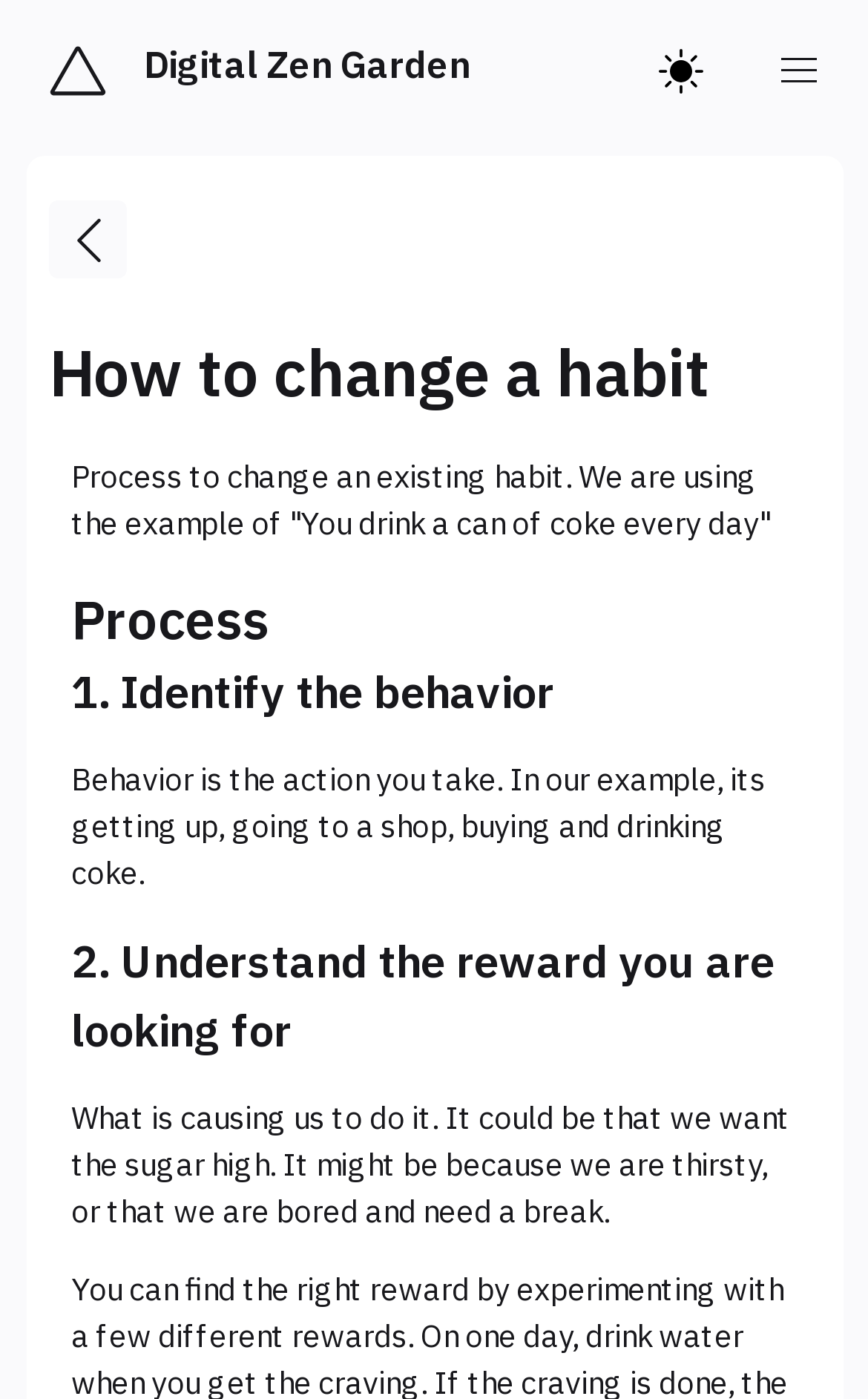Utilize the information from the image to answer the question in detail:
What might be the reason for drinking coke?

The webpage suggests that the reason for drinking coke might be because we want the sugar high, or that we are thirsty, or that we are bored and need a break. This is mentioned in the static text under the '2. Understand the reward you are looking for' section.